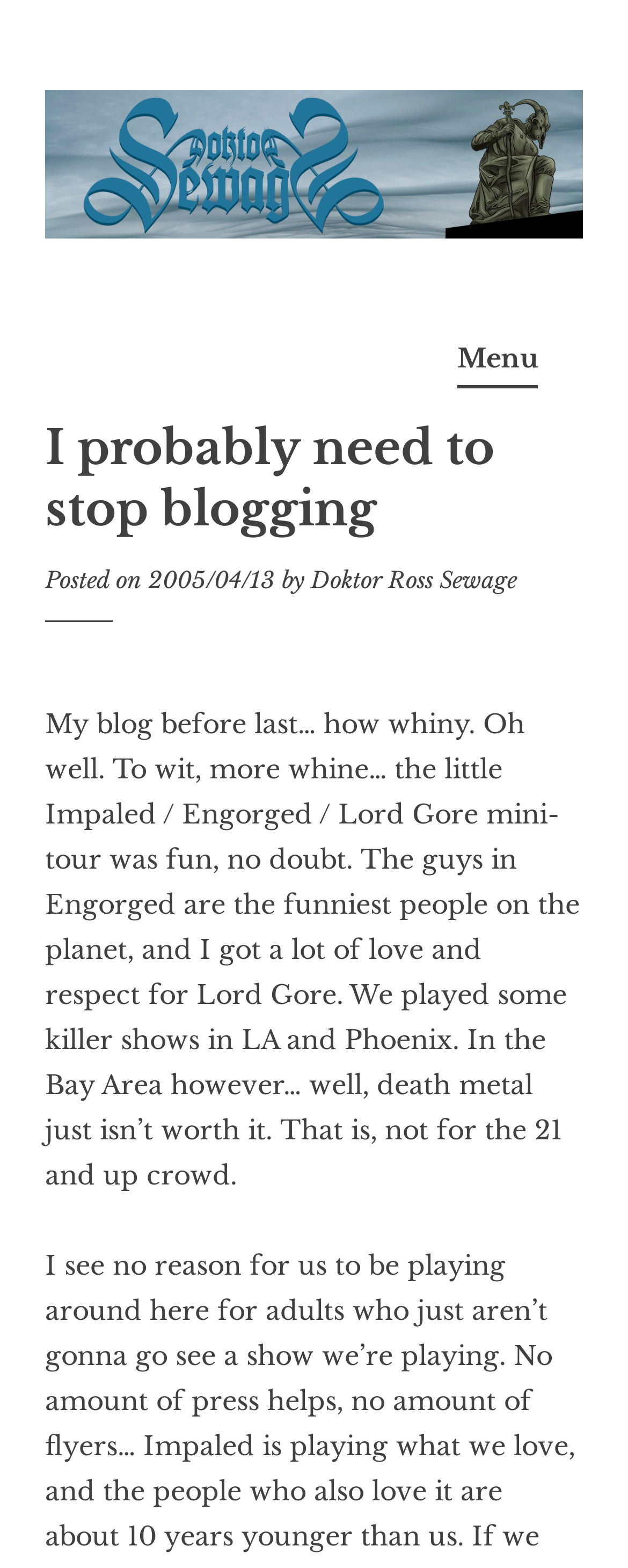Identify and provide the title of the webpage.

I probably need to stop blogging